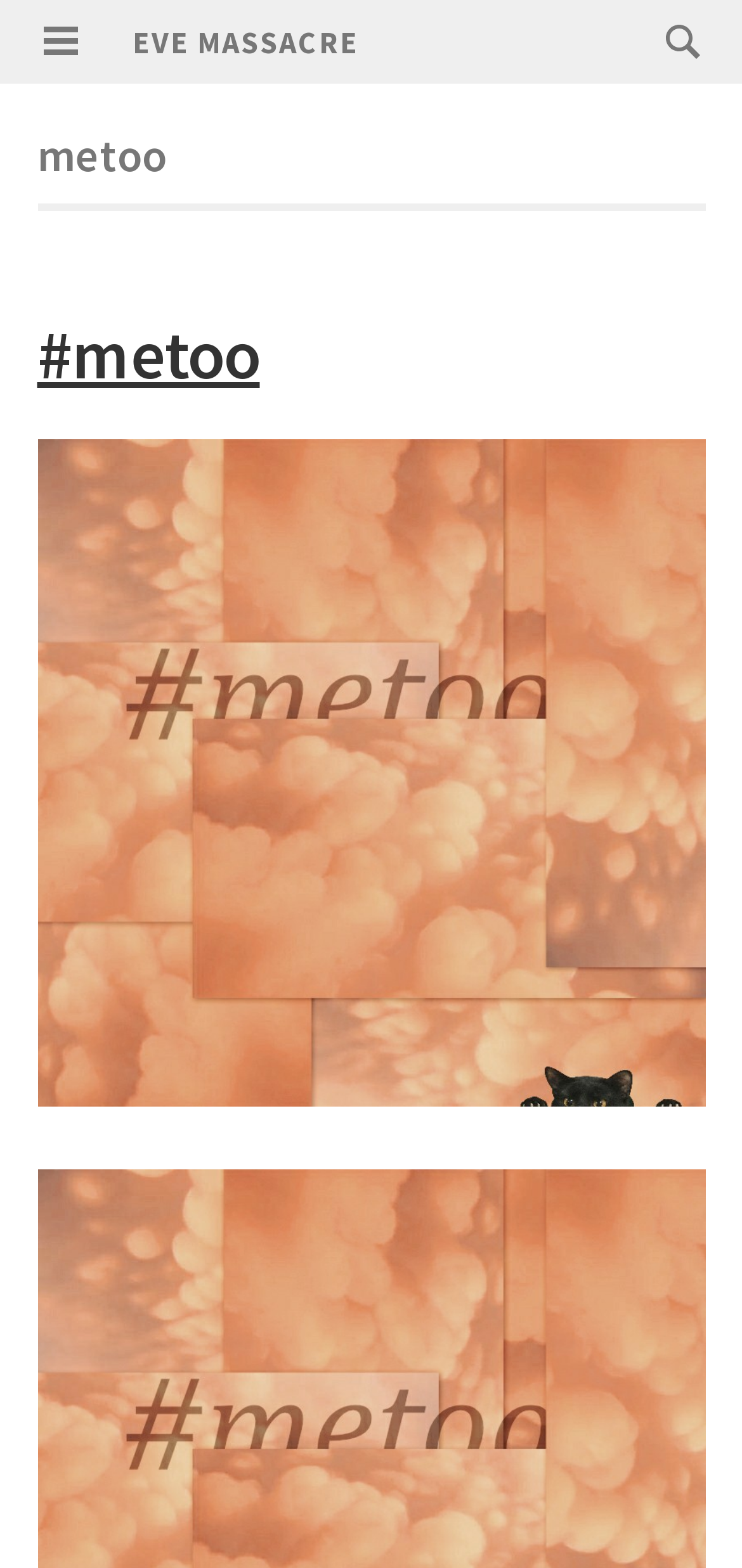How many headings are there on the webpage? Analyze the screenshot and reply with just one word or a short phrase.

3